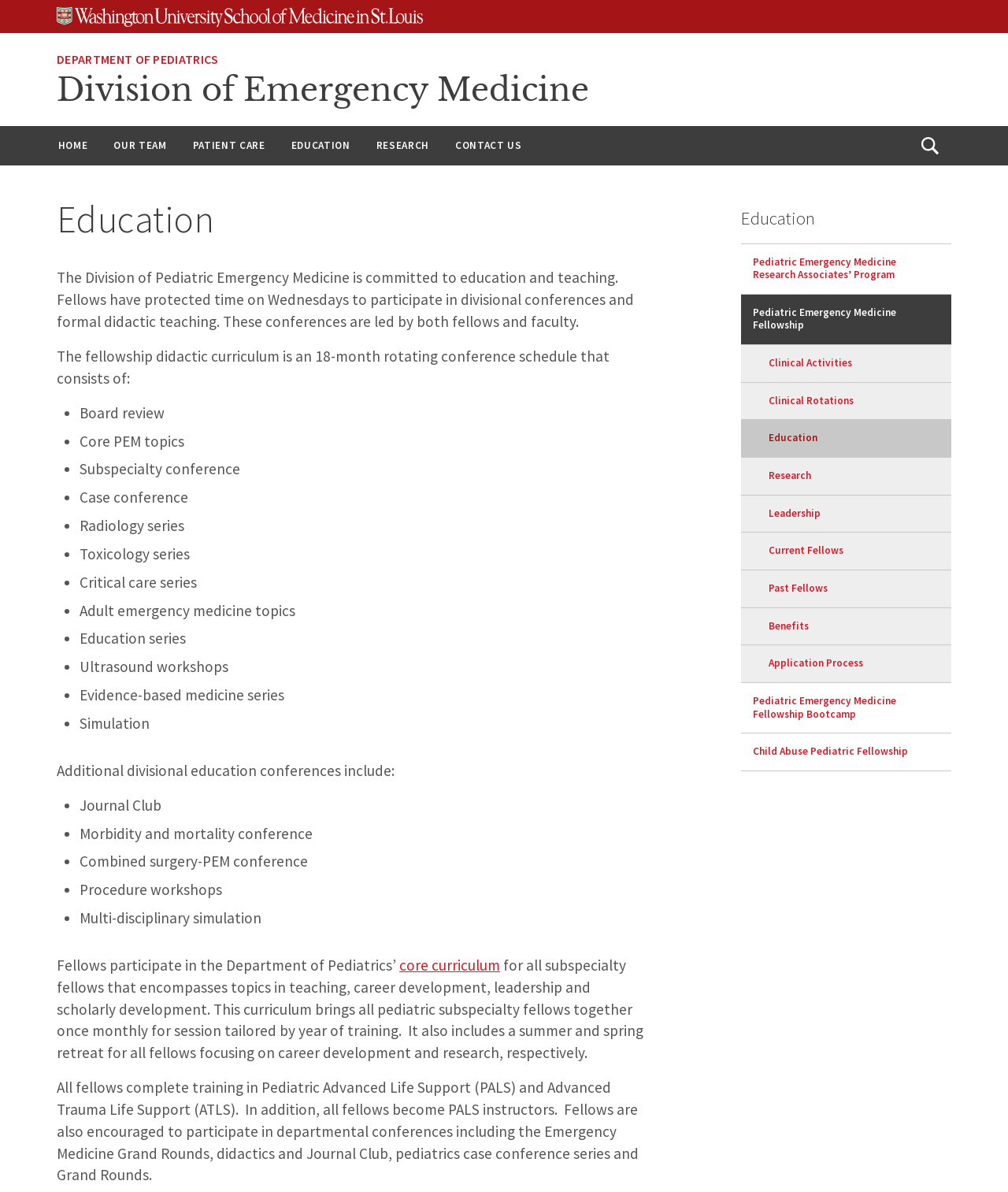Could you find the bounding box coordinates of the clickable area to complete this instruction: "Learn about the 'Pediatric Emergency Medicine Fellowship'"?

[0.735, 0.247, 0.944, 0.289]